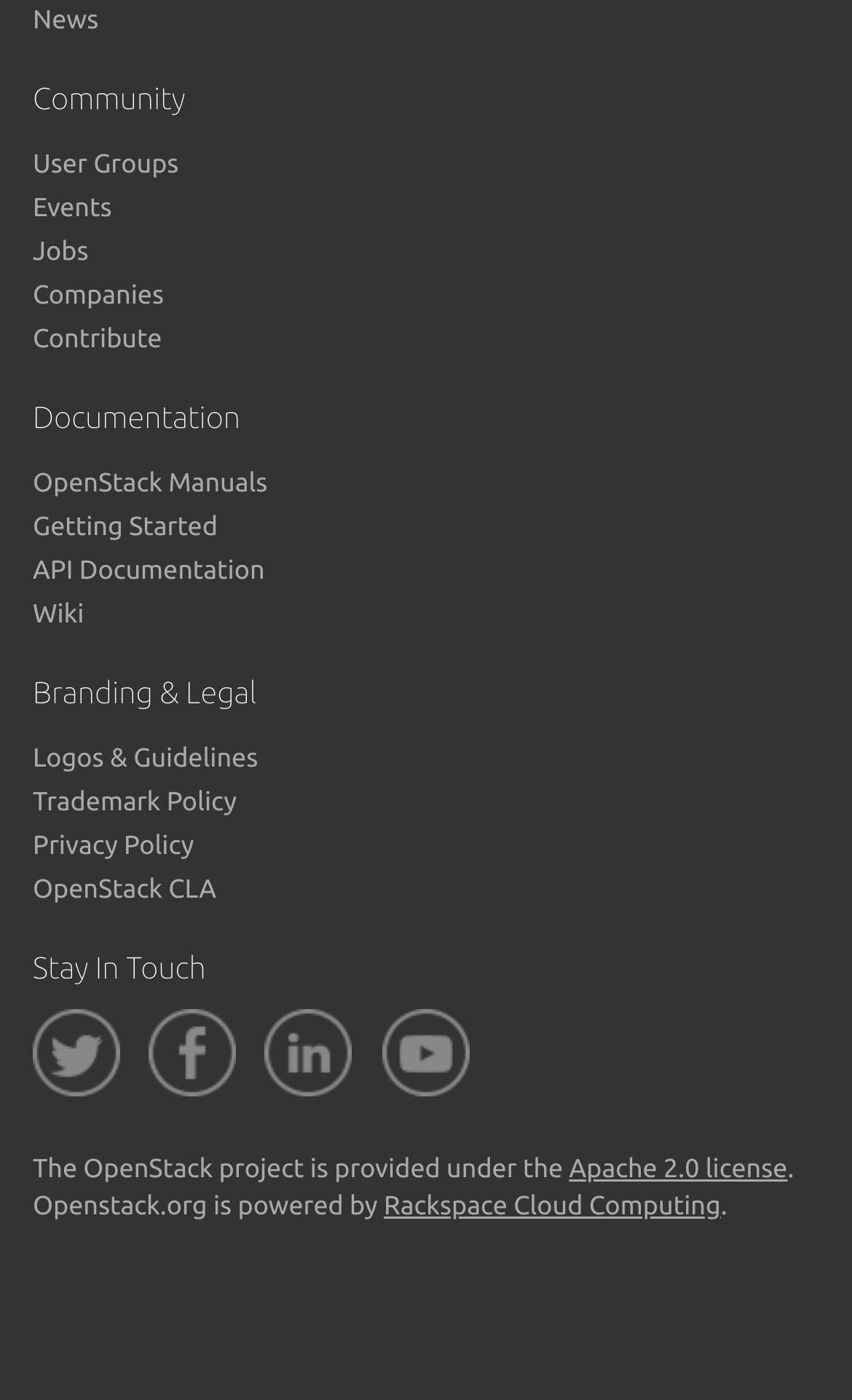Please identify the bounding box coordinates of the element's region that I should click in order to complete the following instruction: "Visit Rackspace Cloud Computing". The bounding box coordinates consist of four float numbers between 0 and 1, i.e., [left, top, right, bottom].

[0.45, 0.852, 0.846, 0.872]